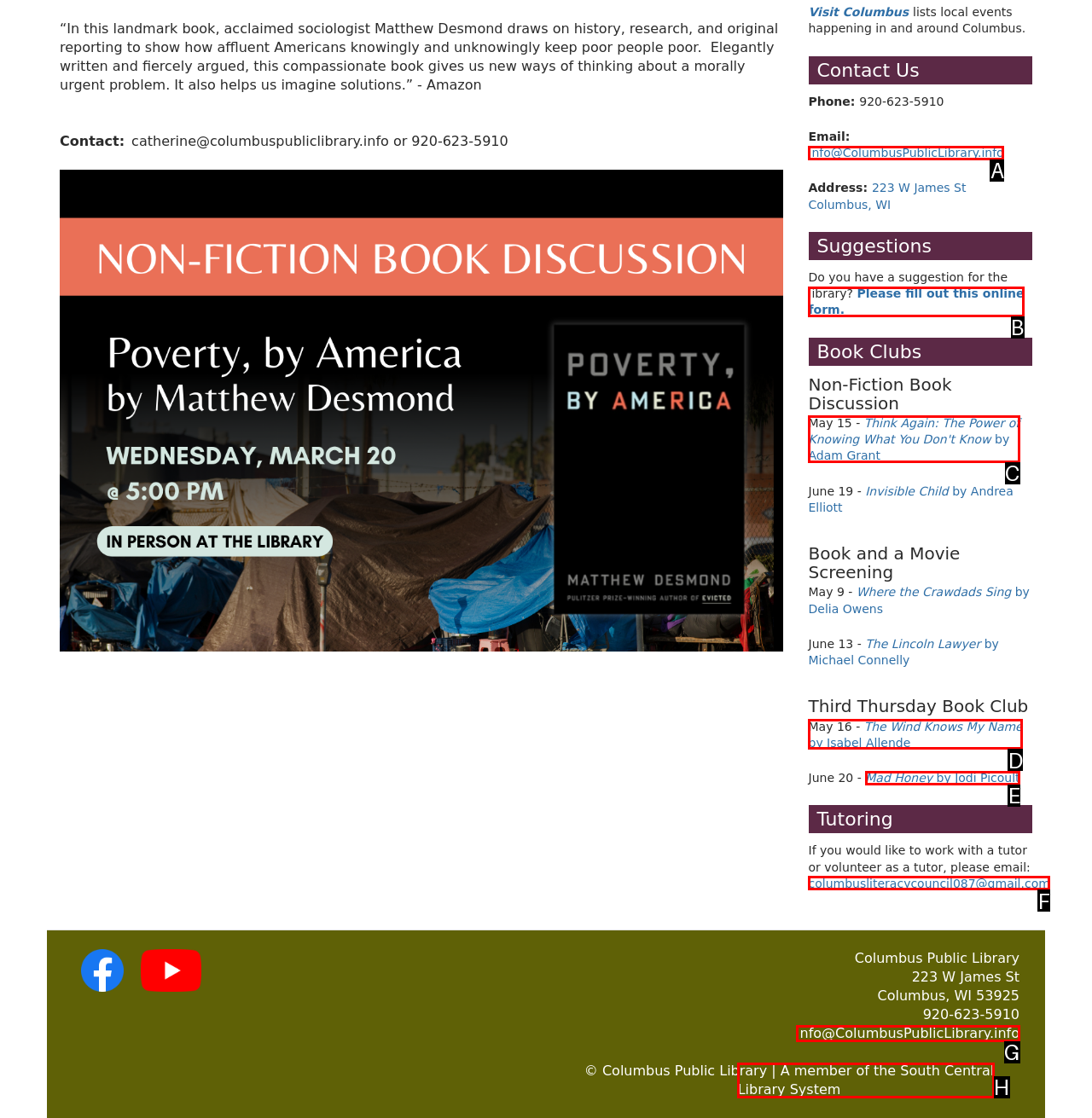Select the letter that corresponds to the UI element described as: info@ColumbusPublicLibrary.info
Answer by providing the letter from the given choices.

G